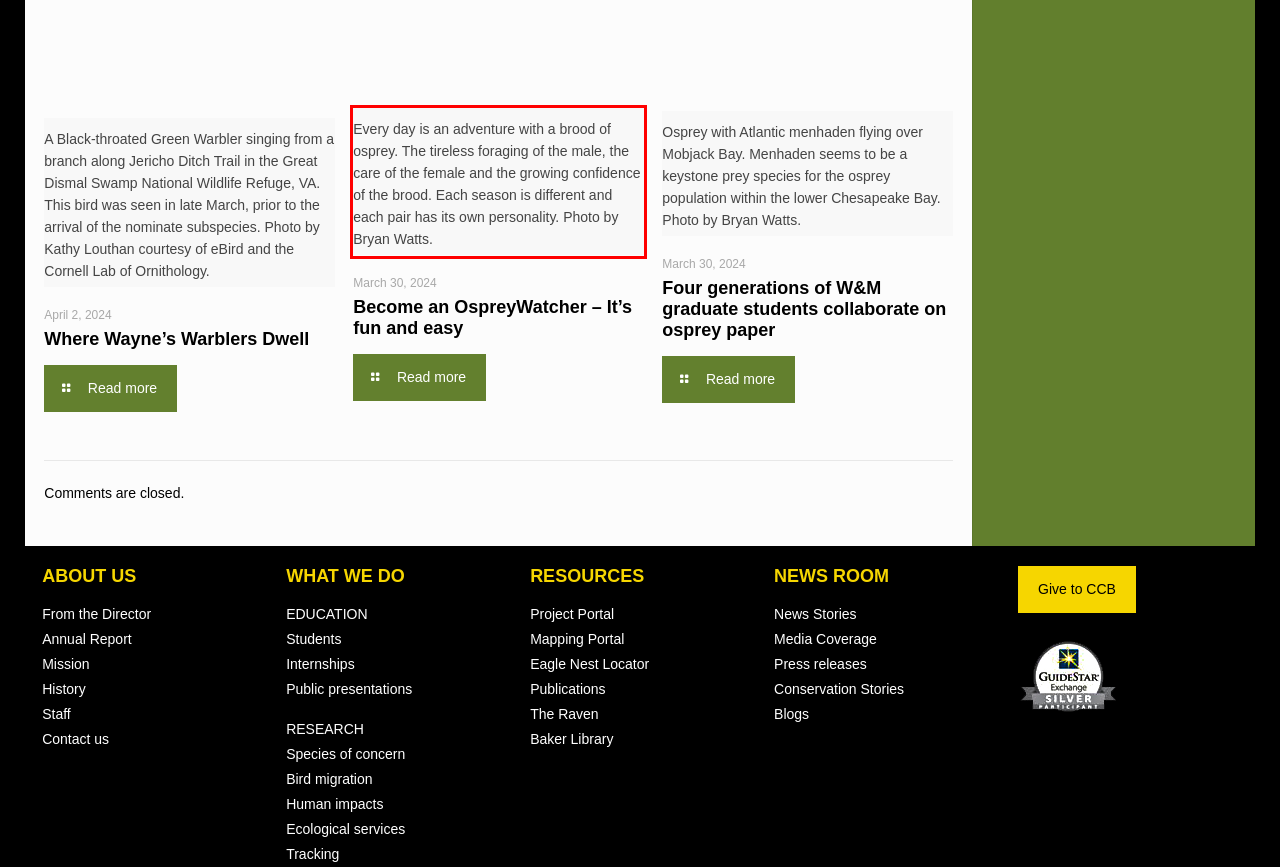Please analyze the screenshot of a webpage and extract the text content within the red bounding box using OCR.

Every day is an adventure with a brood of osprey. The tireless foraging of the male, the care of the female and the growing confidence of the brood. Each season is different and each pair has its own personality. Photo by Bryan Watts.